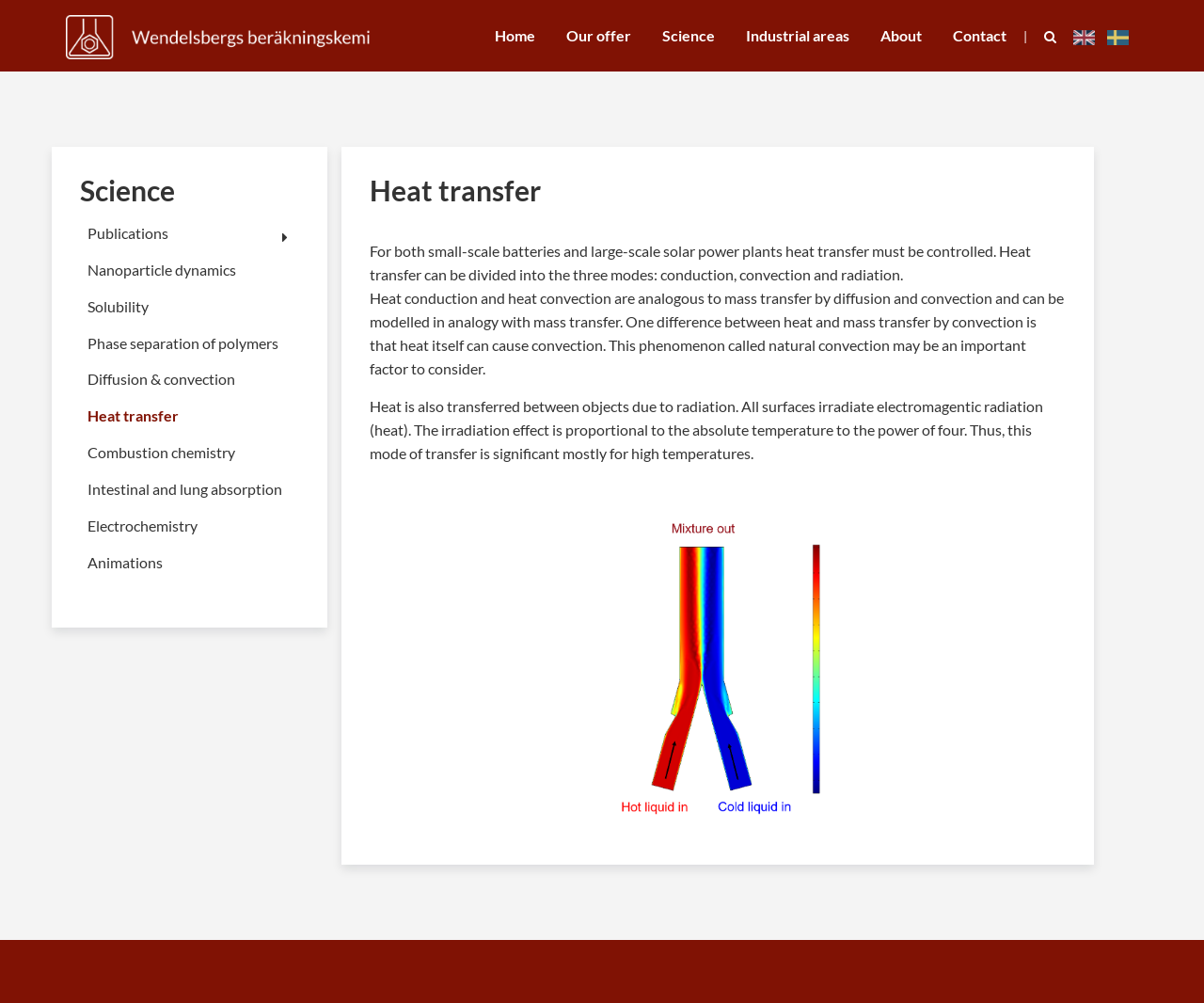Show the bounding box coordinates of the region that should be clicked to follow the instruction: "Learn about 'Solubility'."

[0.069, 0.291, 0.246, 0.321]